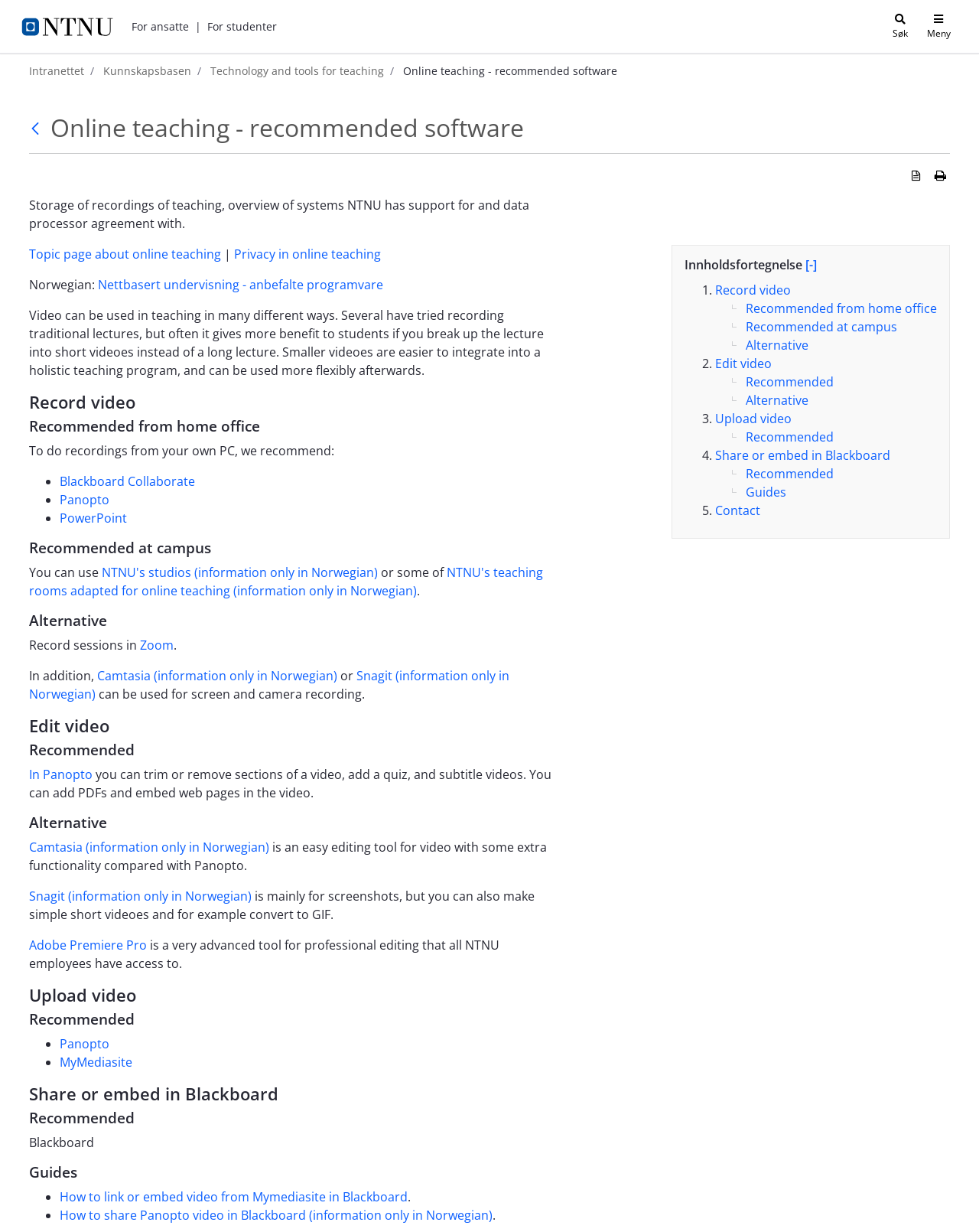Provide the bounding box coordinates of the UI element this sentence describes: "Skriv ut".

[0.951, 0.132, 0.97, 0.152]